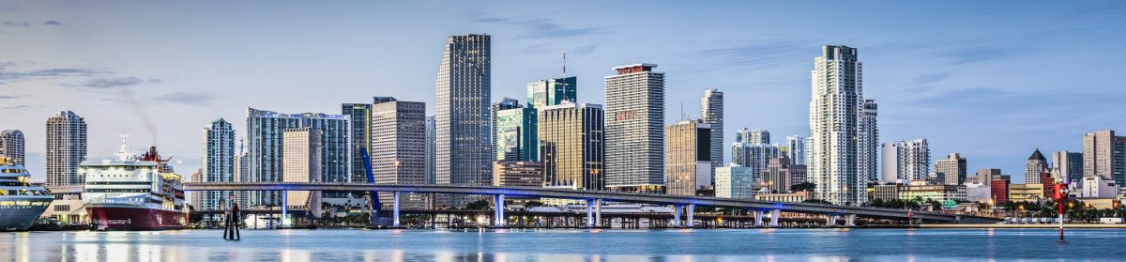What is reflected in the body of water?
Refer to the image and provide a one-word or short phrase answer.

the skyline